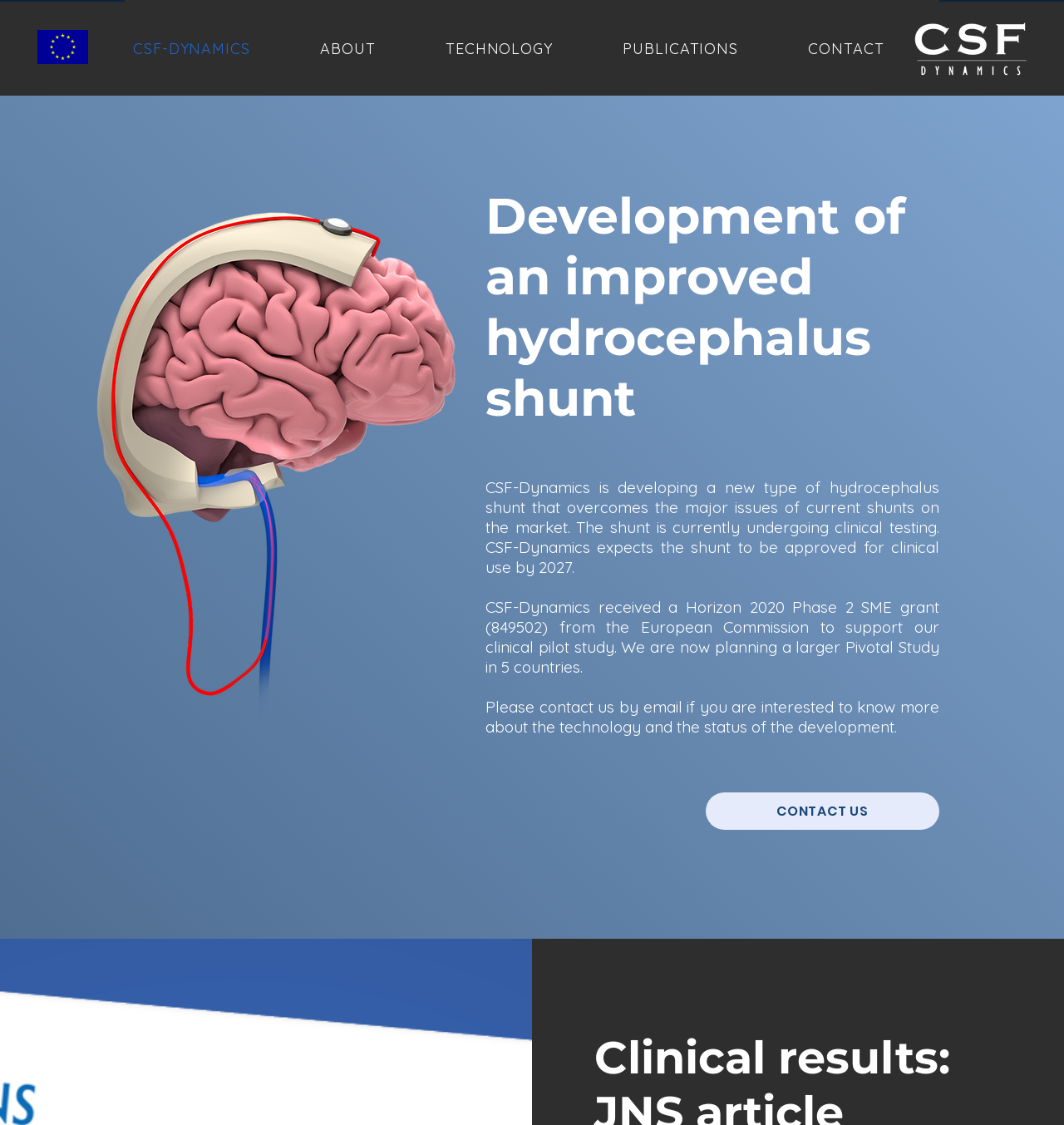Please give a one-word or short phrase response to the following question: 
What is the main topic of the webpage?

Hydrocephalus shunt